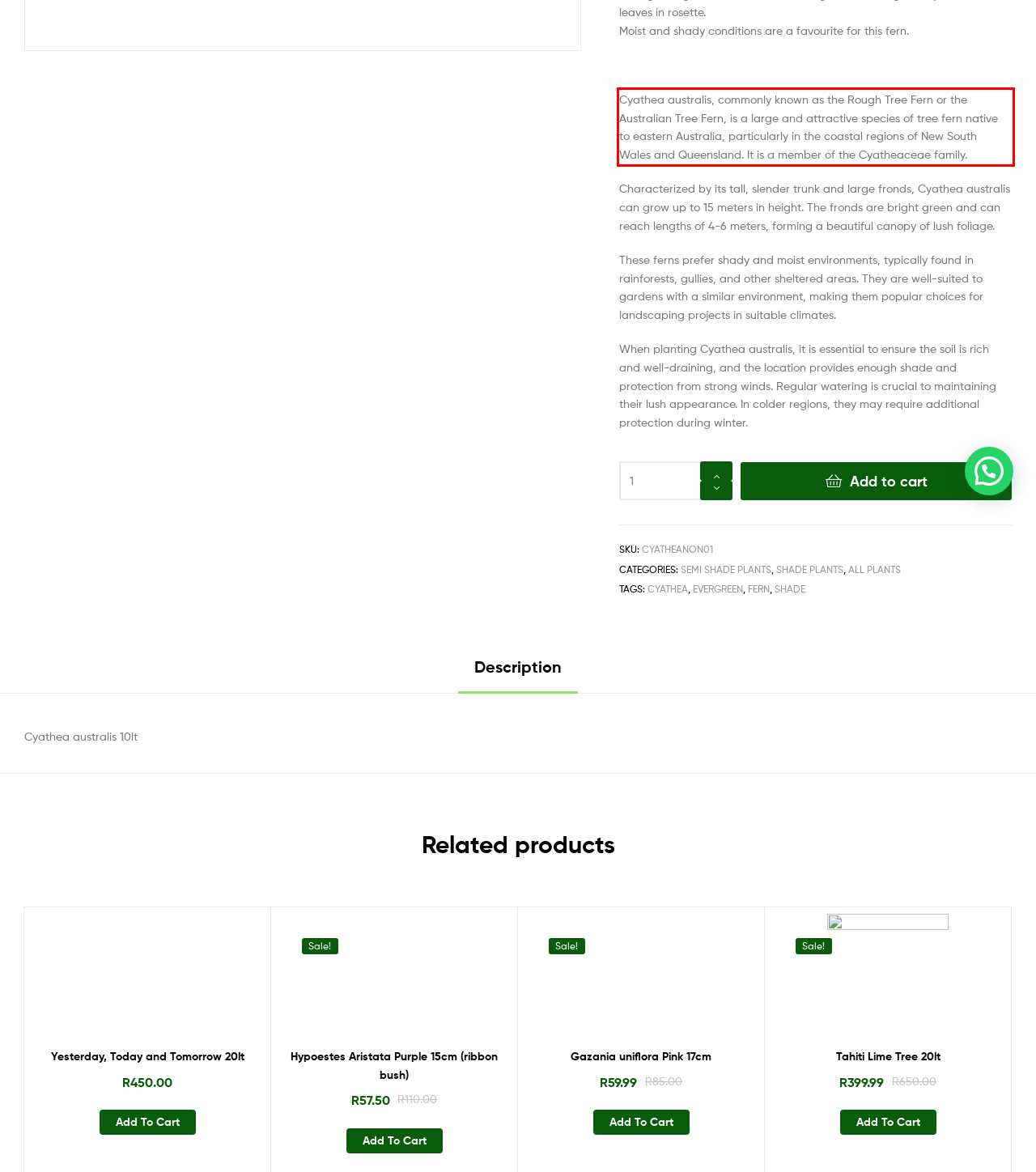Examine the webpage screenshot and use OCR to recognize and output the text within the red bounding box.

Cyathea australis, commonly known as the Rough Tree Fern or the Australian Tree Fern, is a large and attractive species of tree fern native to eastern Australia, particularly in the coastal regions of New South Wales and Queensland. It is a member of the Cyatheaceae family.